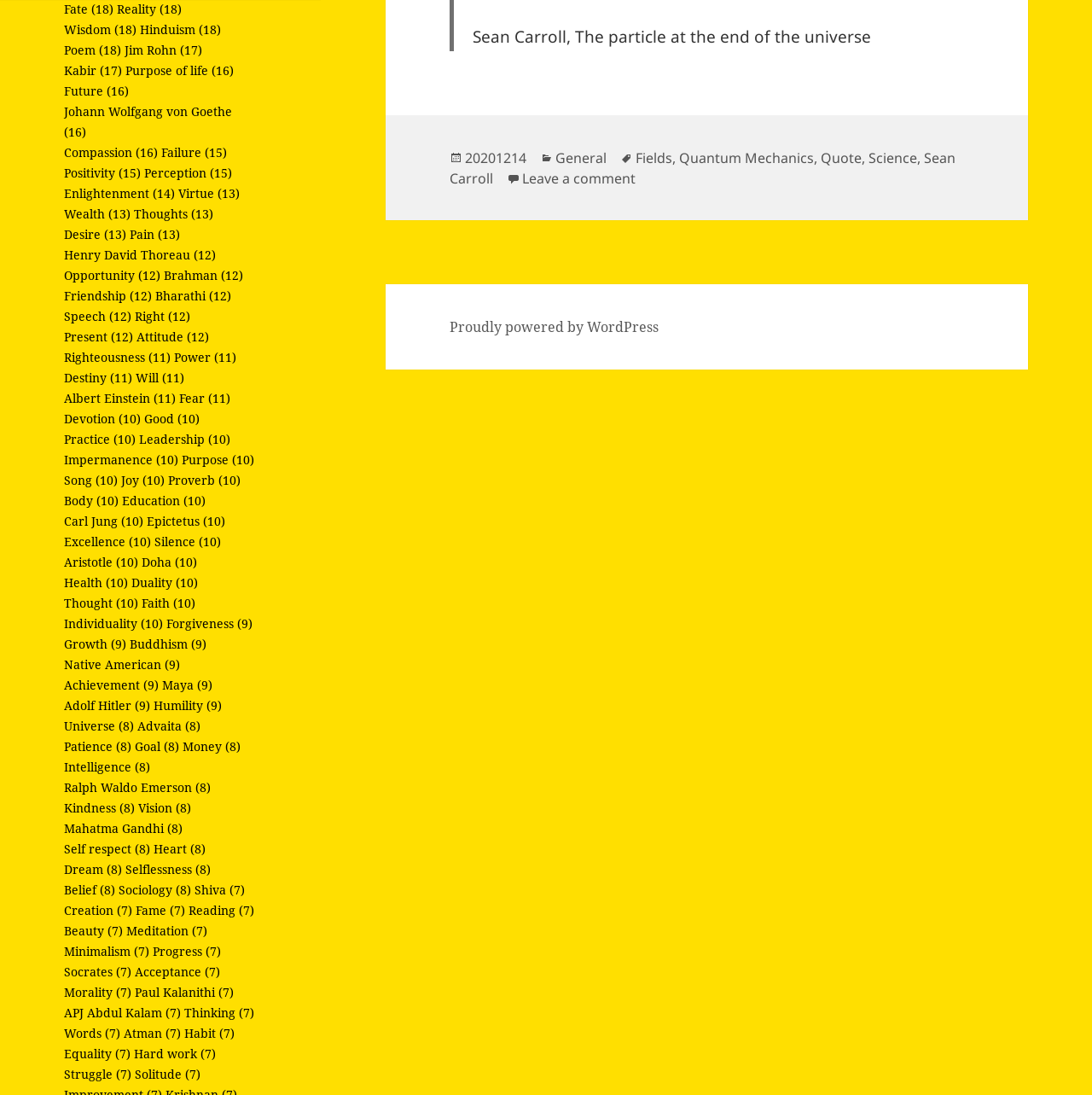Identify the bounding box coordinates for the element that needs to be clicked to fulfill this instruction: "Explore the topic of 'Wisdom'". Provide the coordinates in the format of four float numbers between 0 and 1: [left, top, right, bottom].

[0.059, 0.02, 0.125, 0.035]